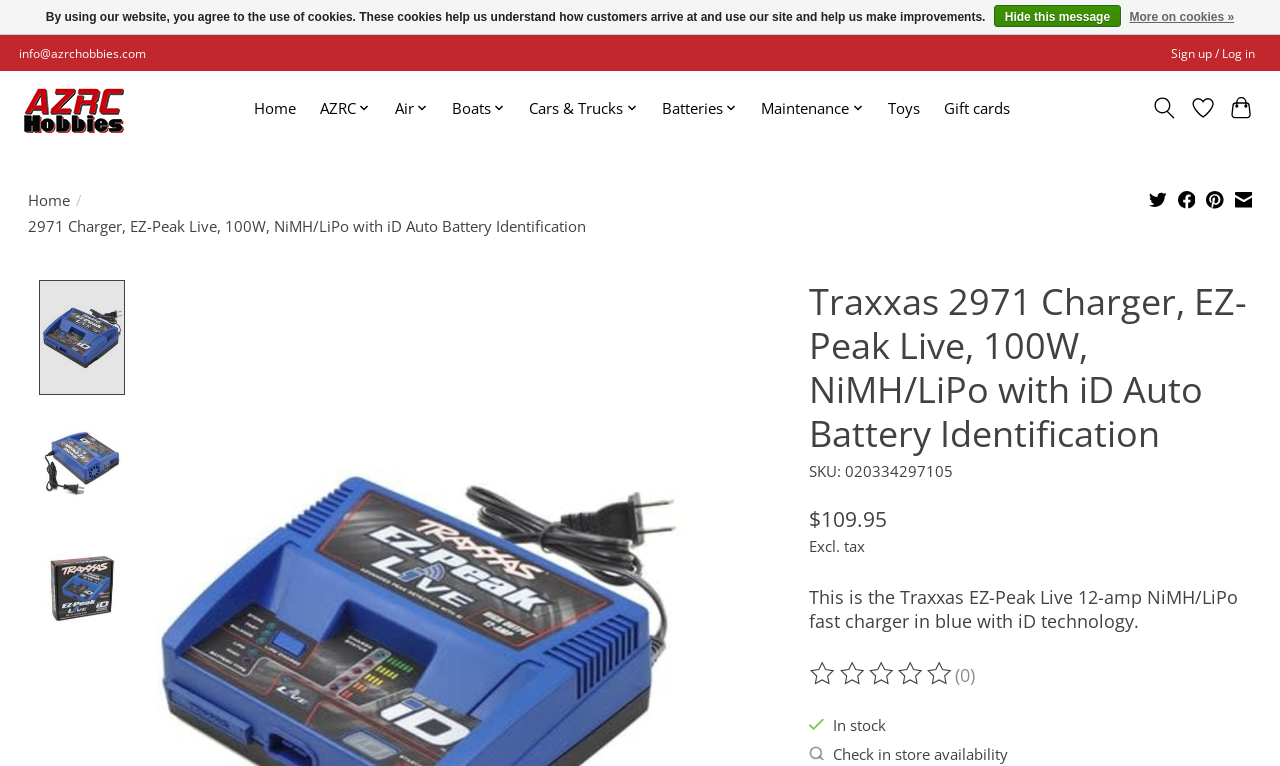Generate a comprehensive caption for the webpage you are viewing.

This webpage is about a product, specifically the Traxxas EZ-Peak Live 12-amp NiMH/LiPo fast charger in blue with iD technology. At the top left, there is a navigation menu with links to "Home", "AZRC", "Air", "Boats", "Cars & Trucks", "Batteries", "Maintenance", and "Toys". Each link has a corresponding image next to it. On the top right, there are links to "Sign up / Log in", "Go to wishlist", and "Toggle cart", along with an image of a toggle icon.

Below the navigation menu, there is a breadcrumbs section with a link to "Home" and a static text displaying the product name. On the right side of the breadcrumbs section, there are social media sharing links to Twitter, Facebook, Pinterest, and Email, each with a corresponding image.

The main product information is displayed in the center of the page. There is a product image slideshow, followed by a heading with the product name, a static text displaying the SKU, and the product price. Below the price, there is a description of the product, which is the Traxxas EZ-Peak Live 12-amp NiMH/LiPo fast charger in blue with iD technology.

Under the product description, there is a section displaying the product rating, which is currently 0 out of 5. There is also a link to "Read reviews" with several images next to it. Below the rating section, there is a static text indicating that the product is in stock, and a button to "Check in store availability".

At the bottom of the page, there is a message about the use of cookies on the website, with links to "Hide this message" and "More on cookies ».